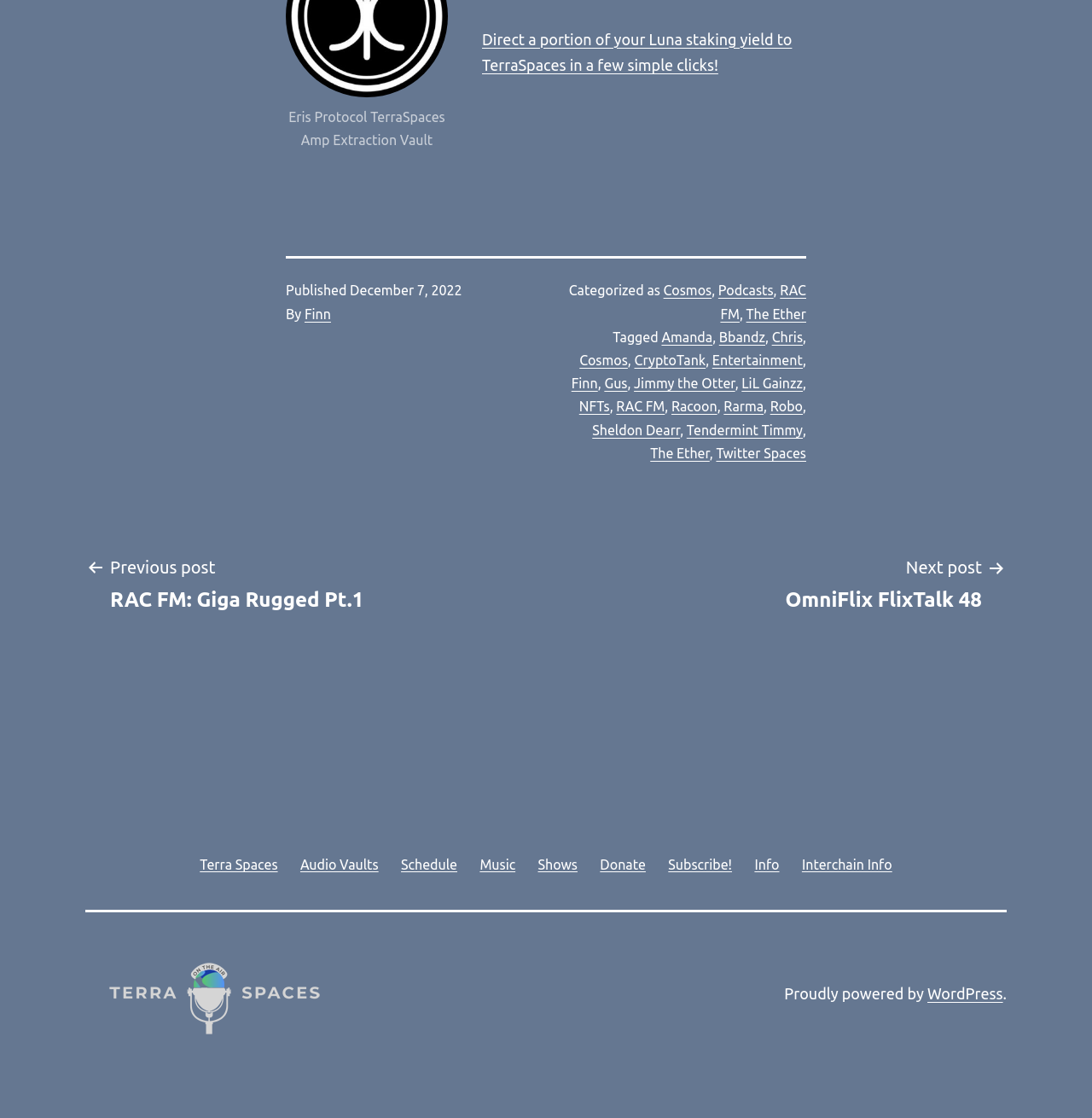Identify the bounding box coordinates of the specific part of the webpage to click to complete this instruction: "Go to the Audio Vaults page".

[0.265, 0.753, 0.357, 0.792]